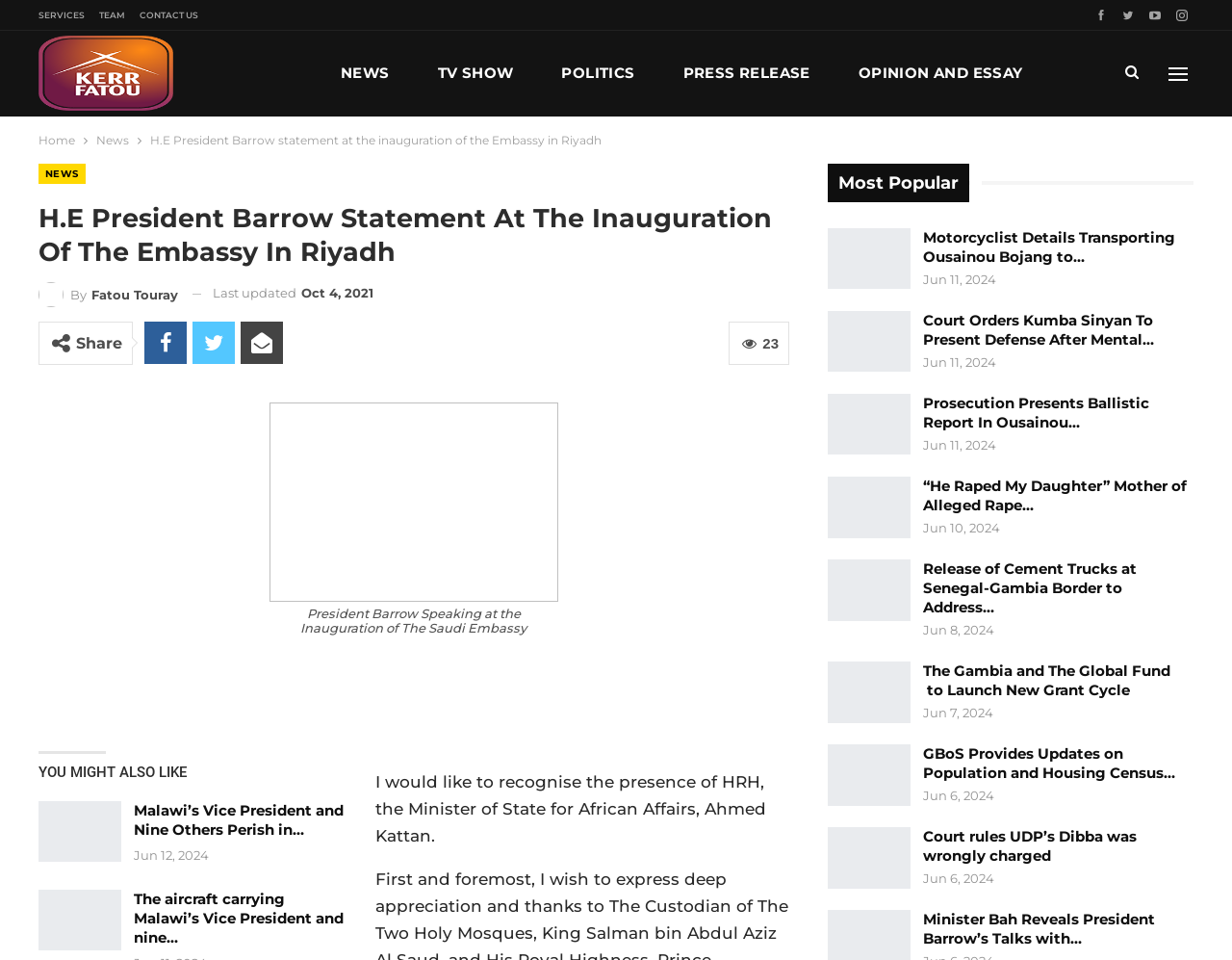Please identify the bounding box coordinates of where to click in order to follow the instruction: "Click on the 'CONTACT US' link".

[0.113, 0.01, 0.161, 0.021]